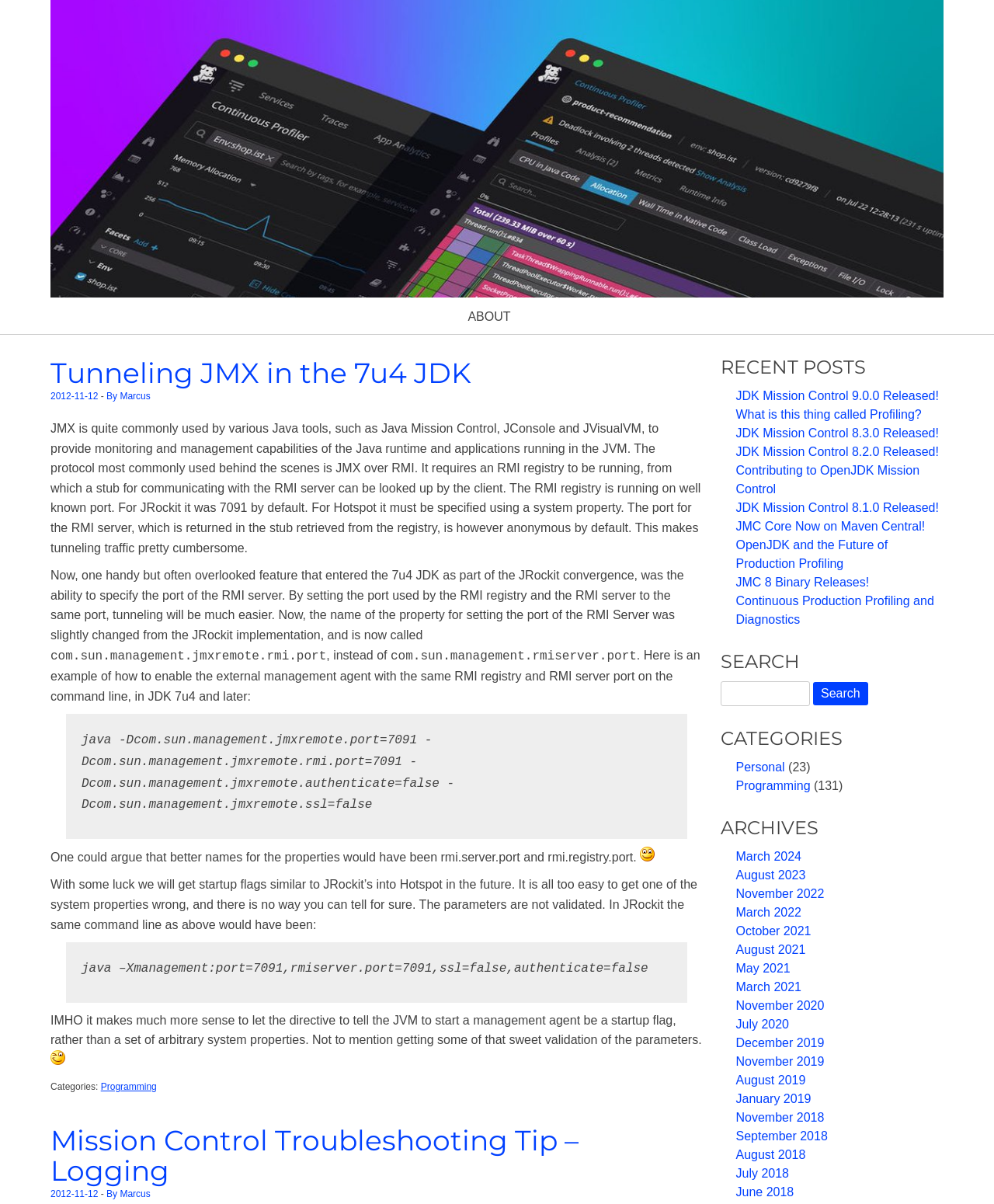Determine the bounding box coordinates of the clickable area required to perform the following instruction: "Search for something". The coordinates should be represented as four float numbers between 0 and 1: [left, top, right, bottom].

[0.725, 0.566, 0.814, 0.587]